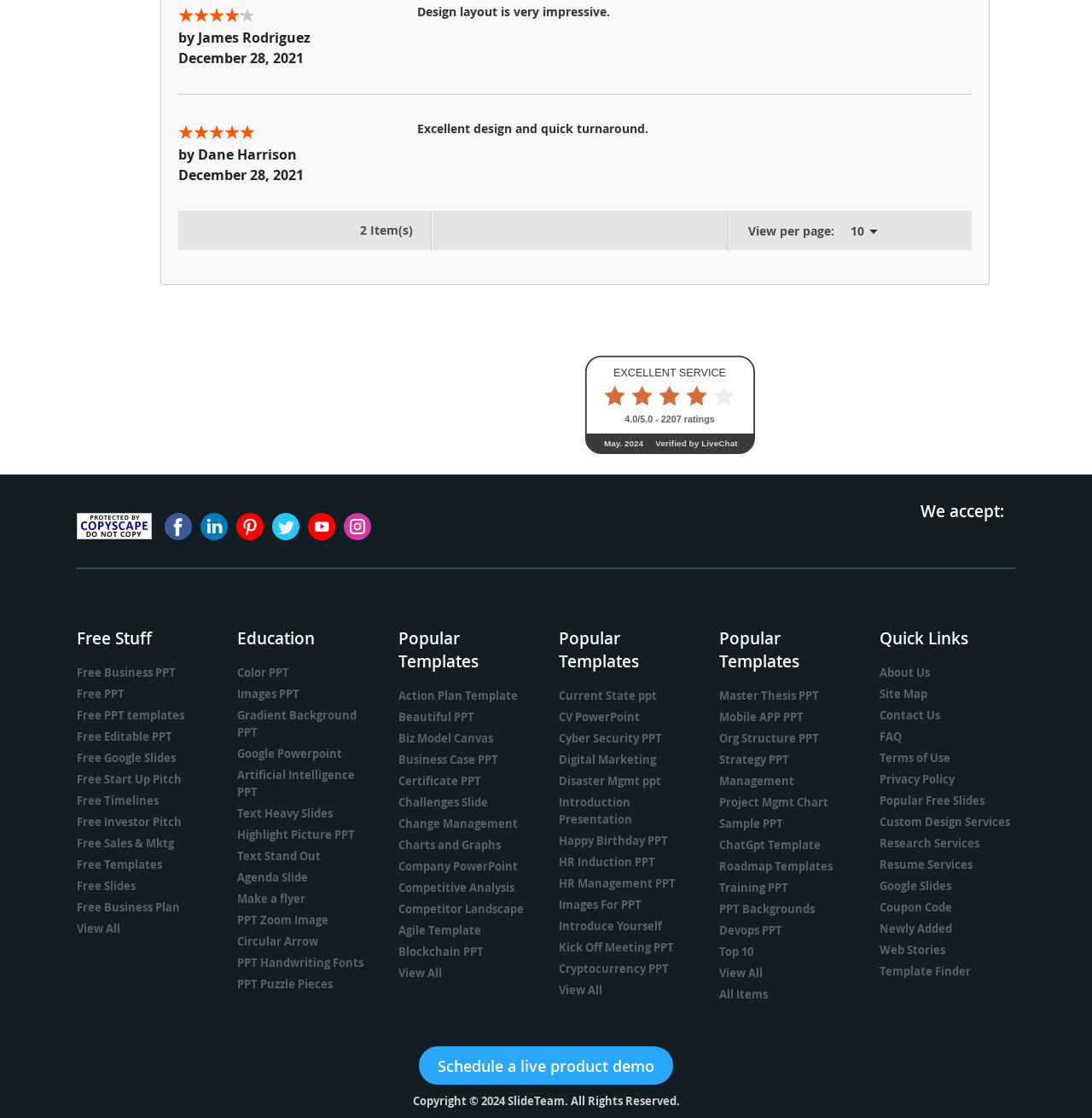Identify the bounding box coordinates for the UI element described as follows: 10 10 10 20 50. Use the format (top-left x, top-left y, bottom-right x, bottom-right y) and ensure all values are floating point numbers between 0 and 1.

[0.767, 0.189, 0.803, 0.224]